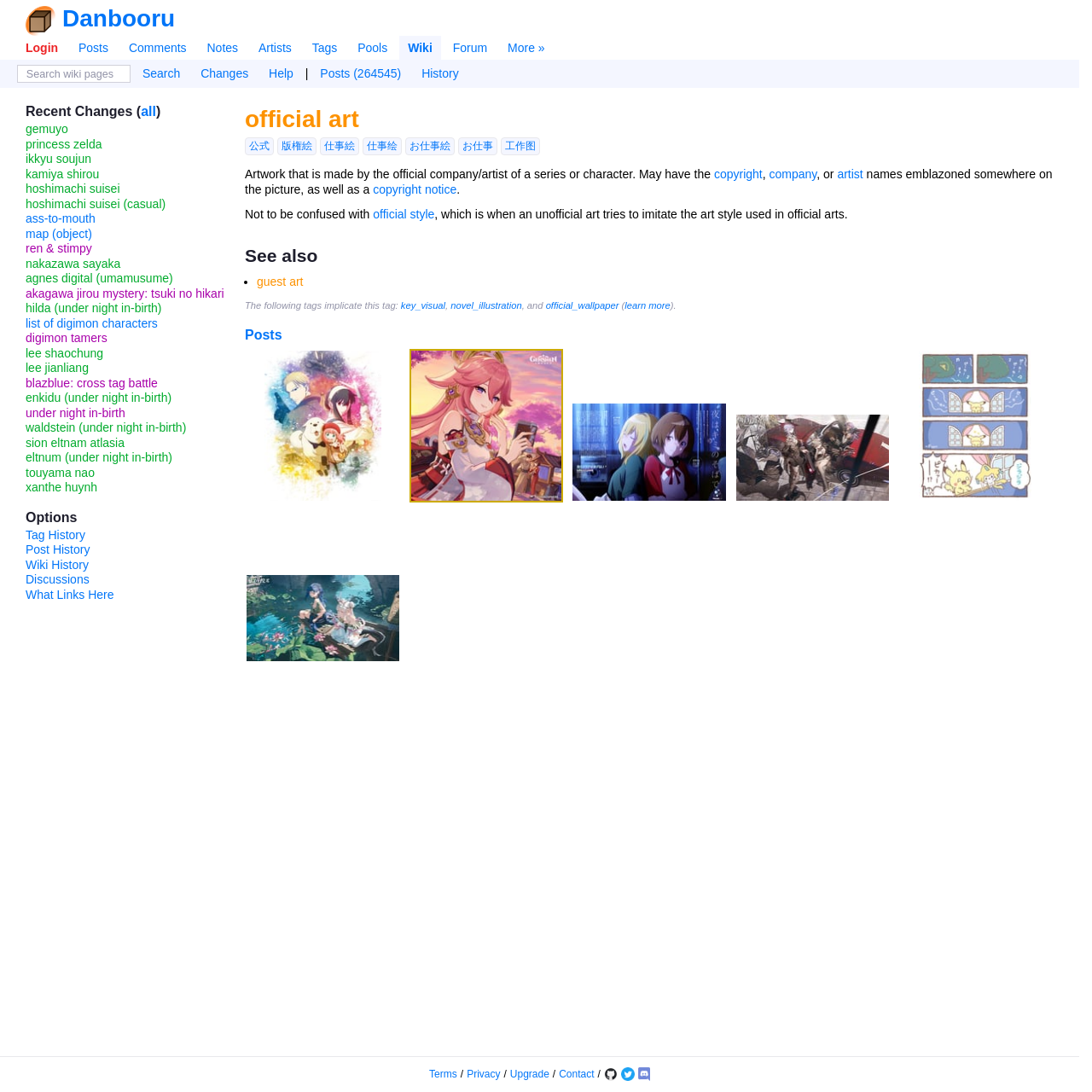Pinpoint the bounding box coordinates of the area that must be clicked to complete this instruction: "Search wiki pages".

[0.016, 0.059, 0.12, 0.076]